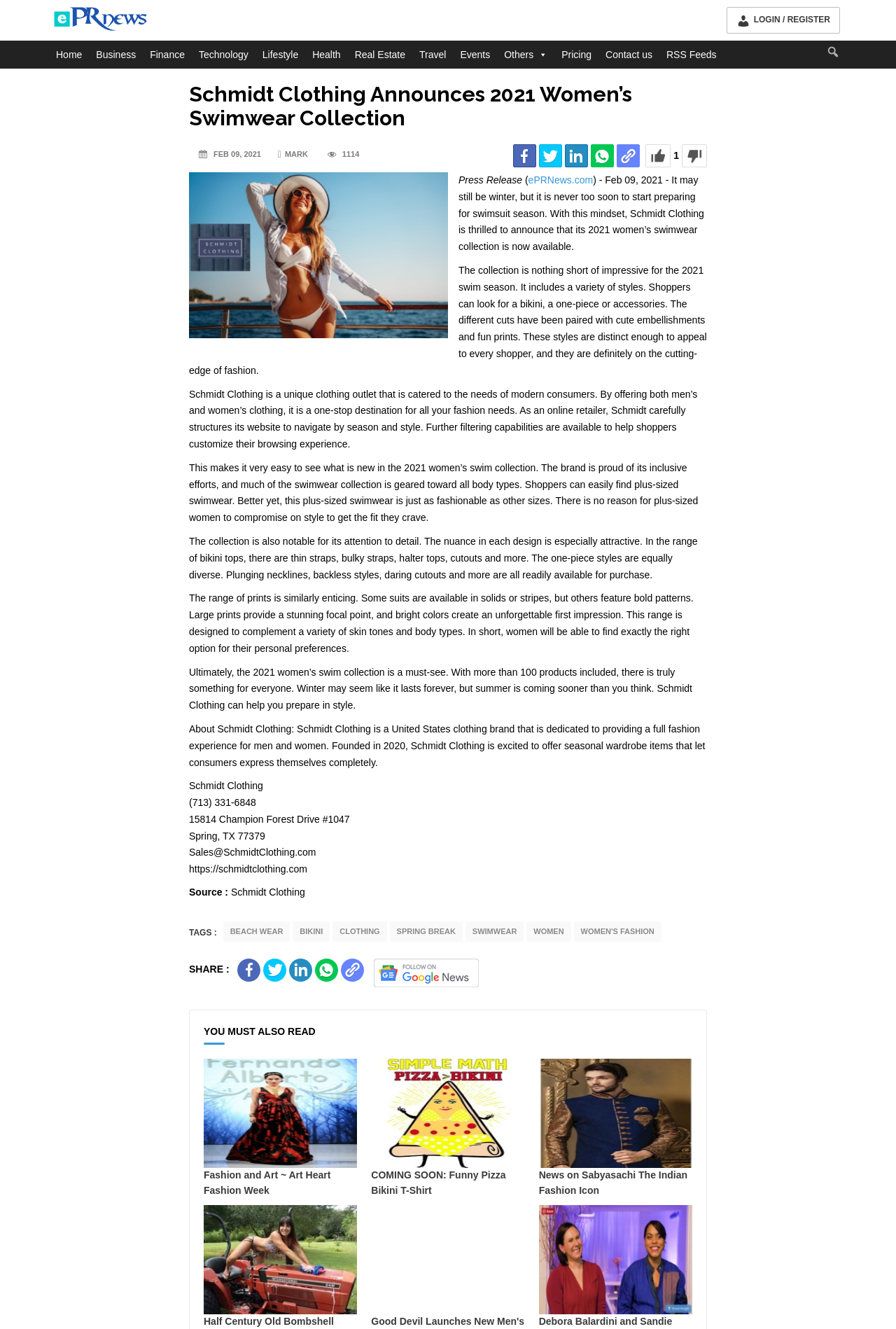Can you identify the bounding box coordinates of the clickable region needed to carry out this instruction: 'Click on the 'LOGIN / REGISTER' link'? The coordinates should be four float numbers within the range of 0 to 1, stated as [left, top, right, bottom].

[0.811, 0.005, 0.938, 0.025]